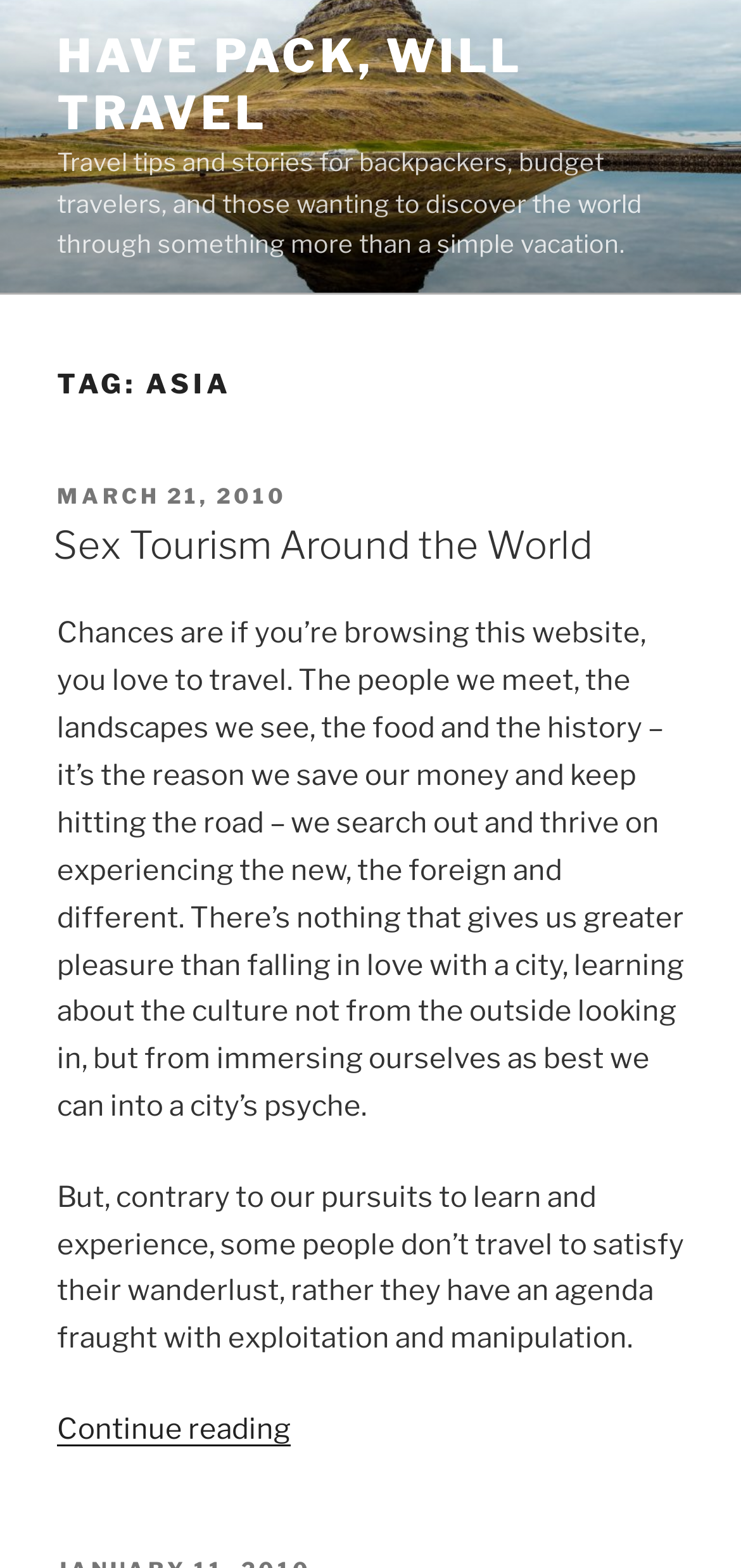Locate the bounding box coordinates for the element described below: "Have Pack, Will Travel". The coordinates must be four float values between 0 and 1, formatted as [left, top, right, bottom].

[0.077, 0.018, 0.705, 0.09]